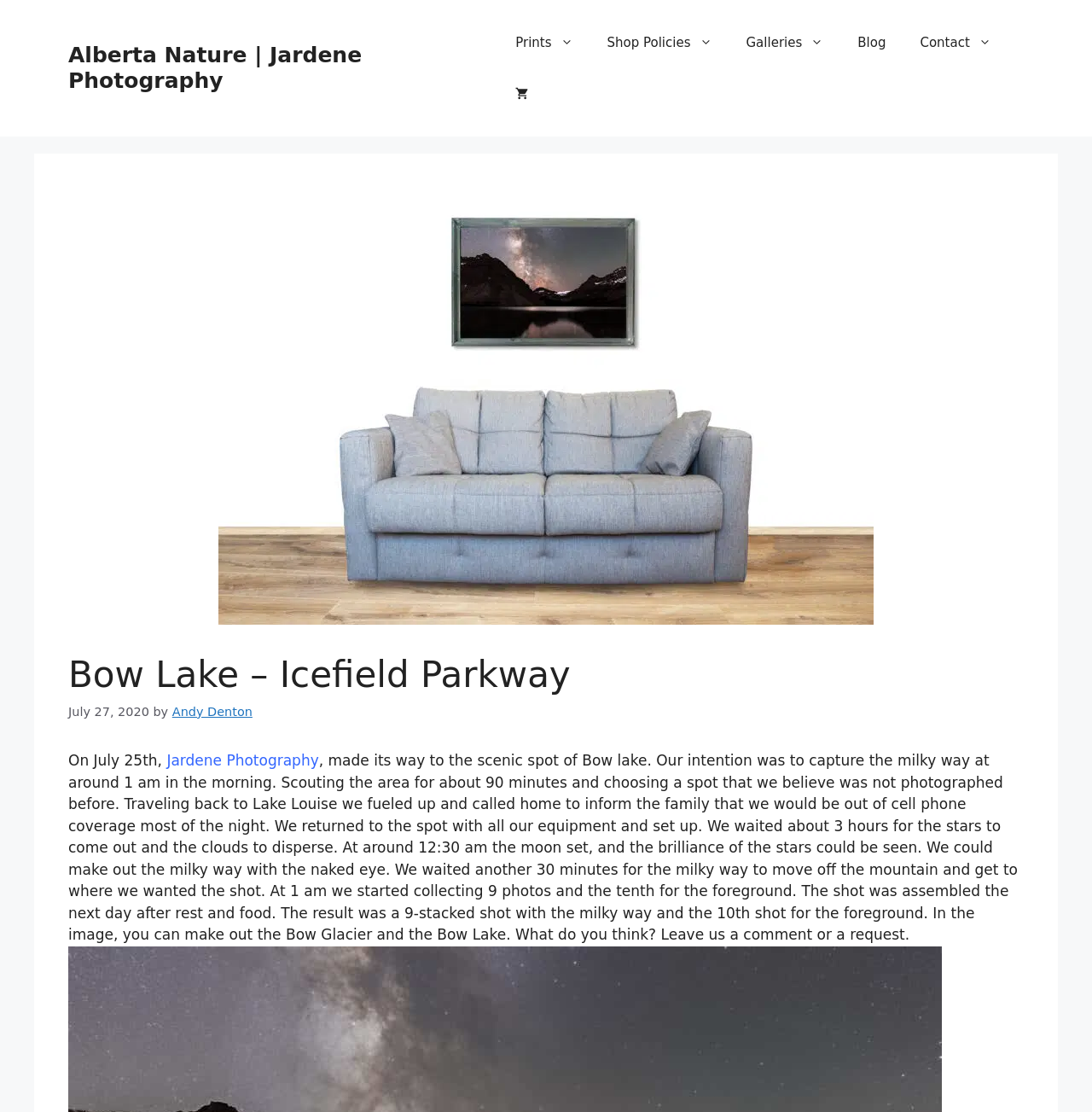Find the bounding box of the UI element described as: "Online Doctor". The bounding box coordinates should be given as four float values between 0 and 1, i.e., [left, top, right, bottom].

None